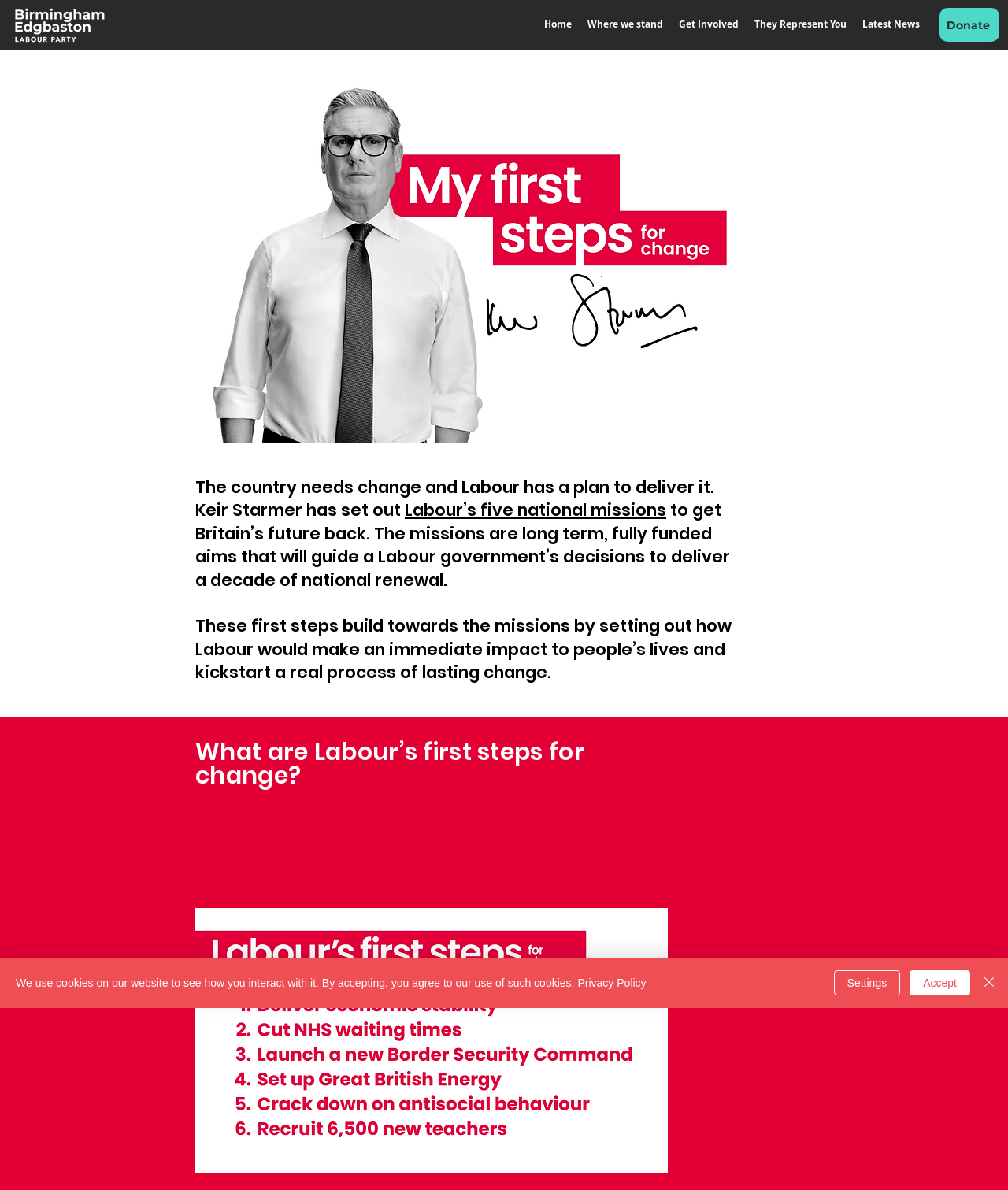Answer the following inquiry with a single word or phrase:
What is the name of the party?

Labour